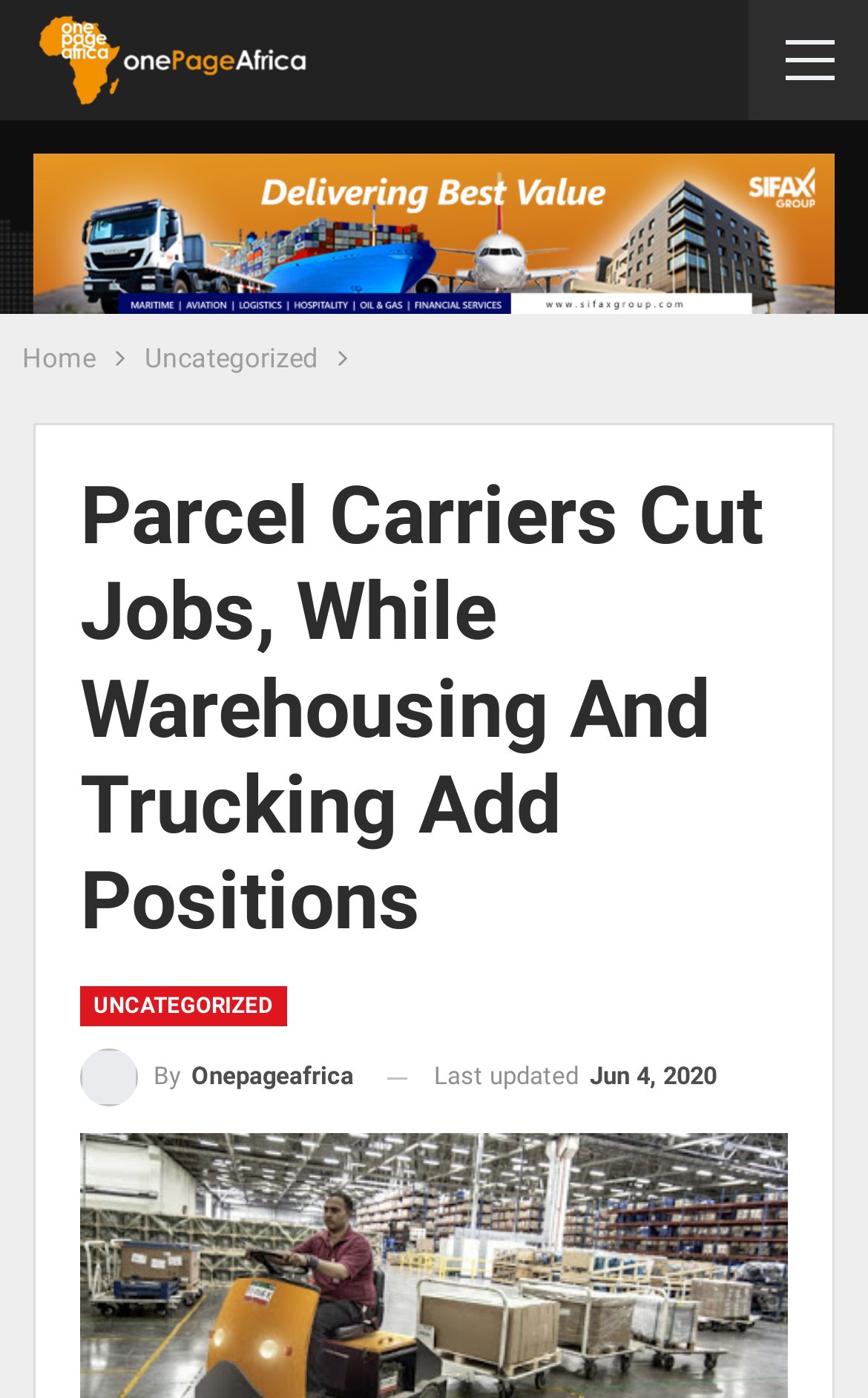When was the article last updated?
Answer the question with a thorough and detailed explanation.

The time element at the bottom of the webpage shows 'Last updated Jun 4, 2020', which indicates when the article was last updated.